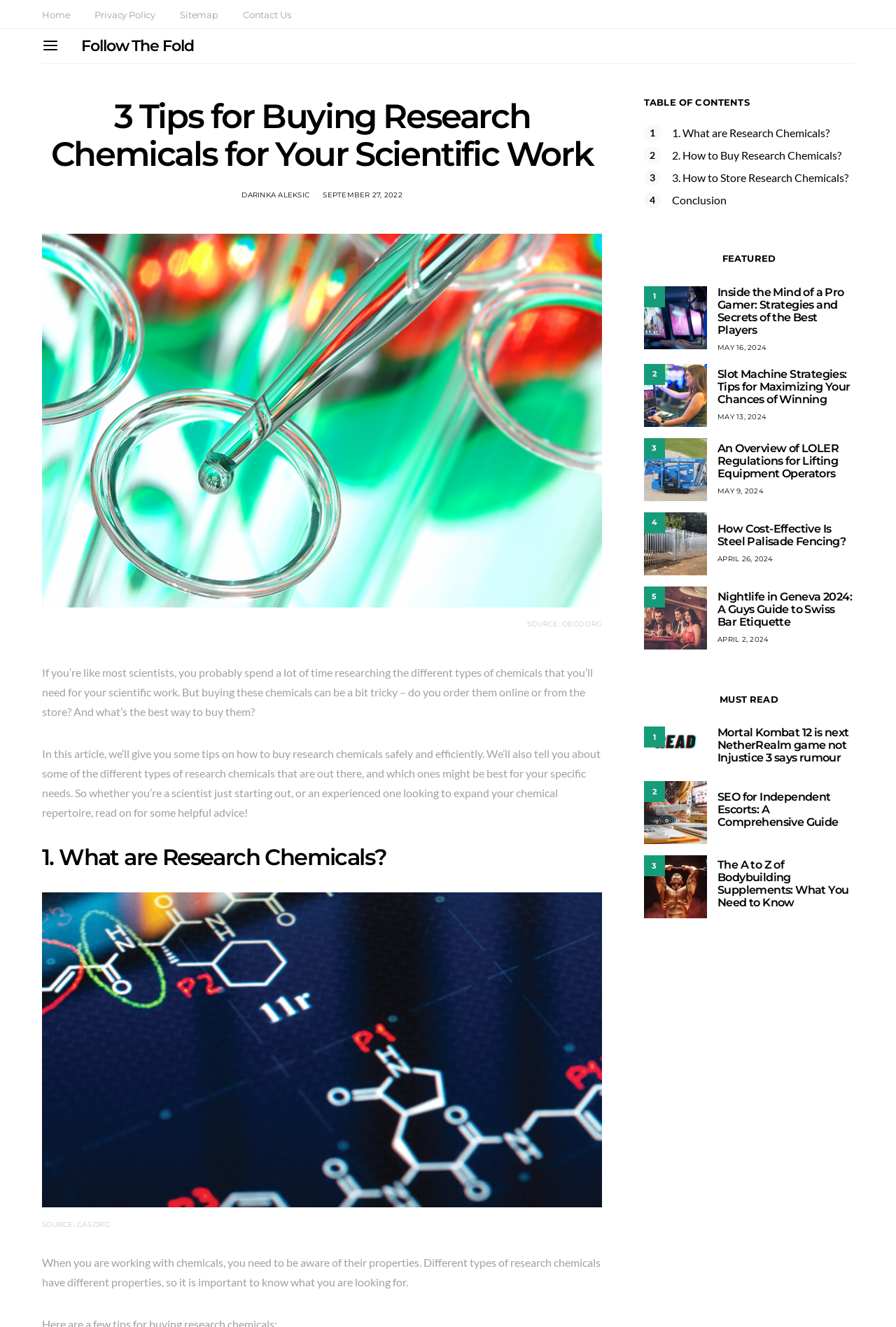What is the category of the article 'Inside the Mind of a Pro Gamer'?
Based on the image, respond with a single word or phrase.

FEATURED